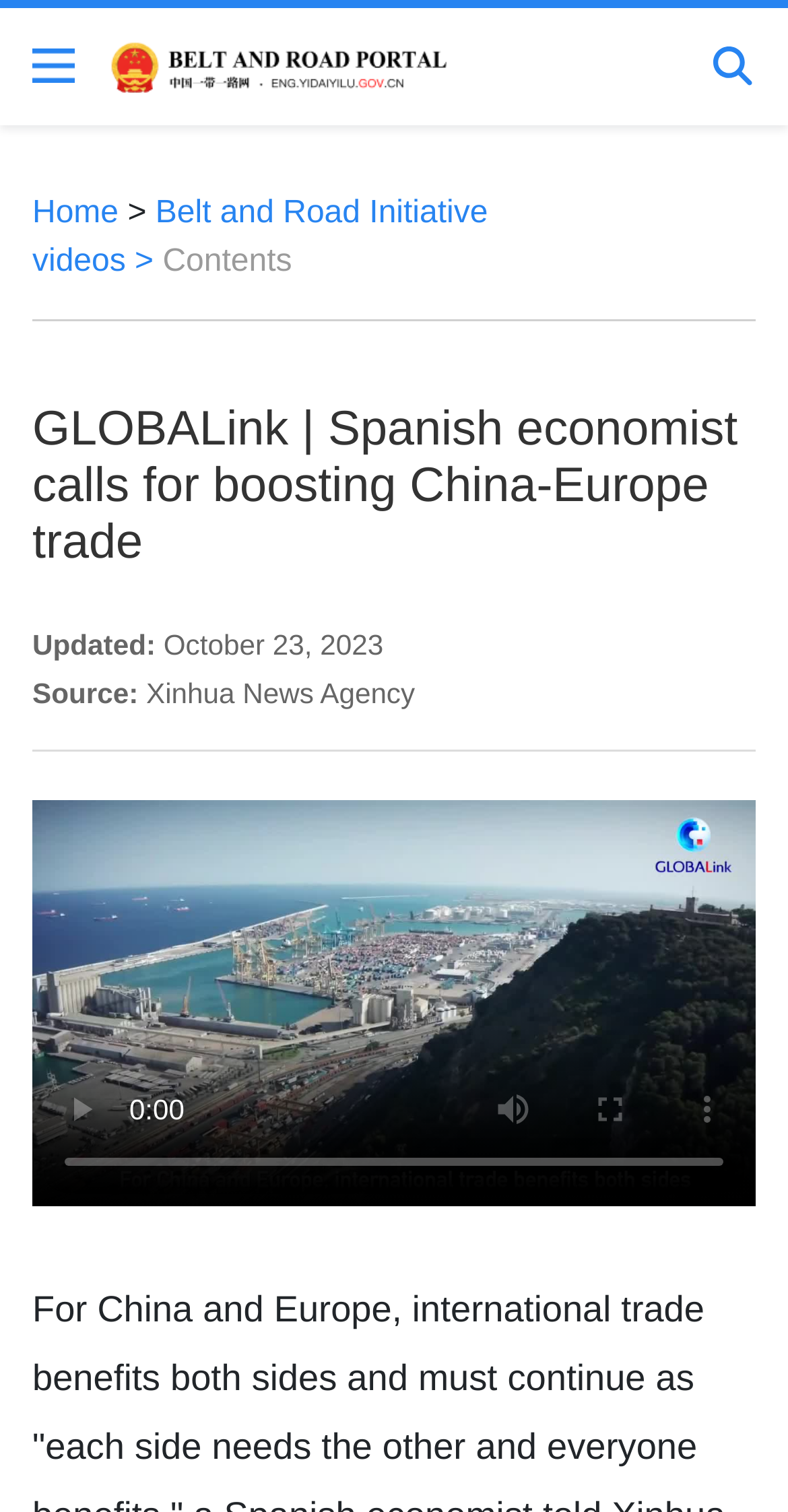Based on the element description Home, identify the bounding box coordinates for the UI element. The coordinates should be in the format (top-left x, top-left y, bottom-right x, bottom-right y) and within the 0 to 1 range.

[0.041, 0.13, 0.15, 0.152]